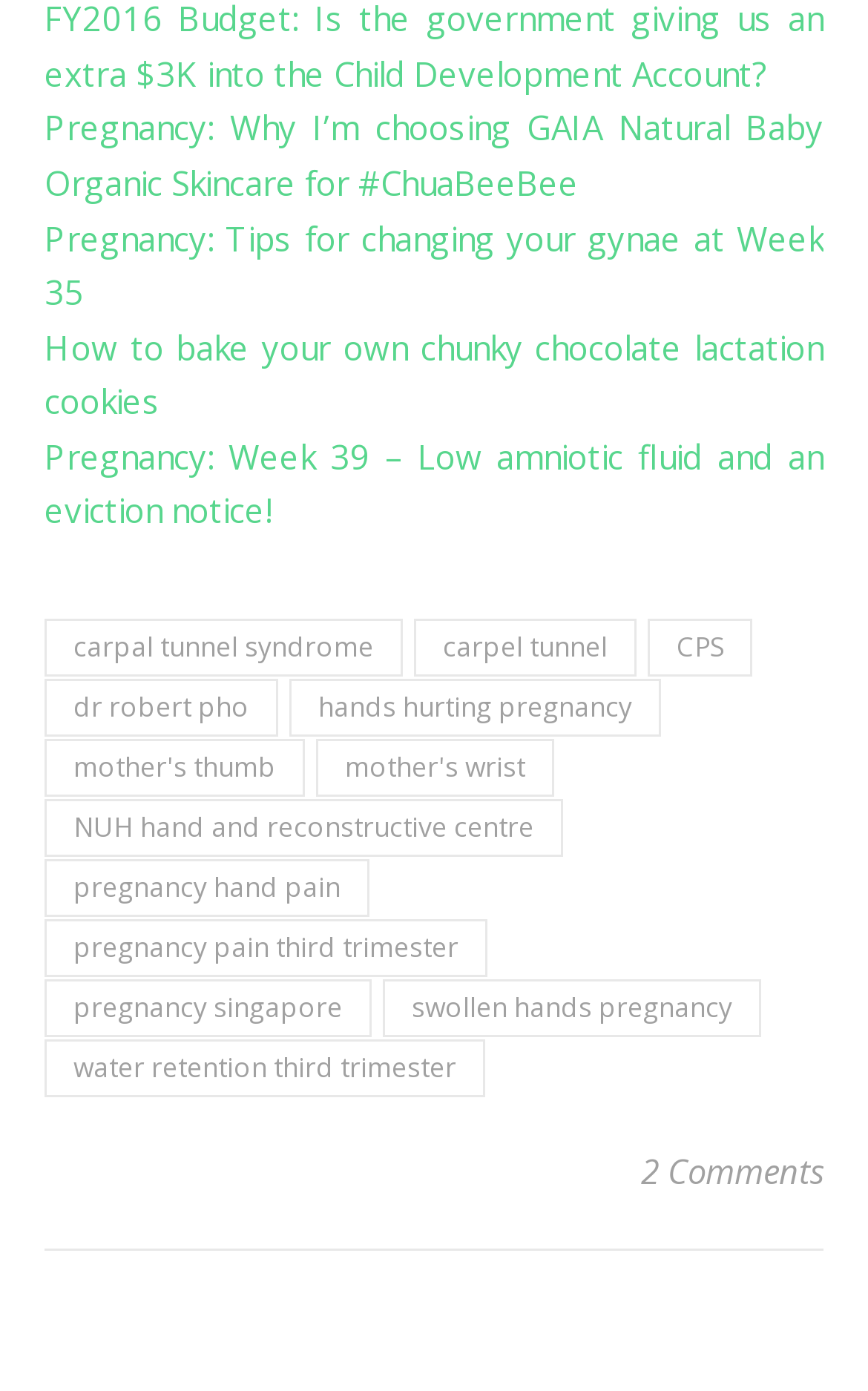Please specify the bounding box coordinates of the clickable region to carry out the following instruction: "View comments on the article". The coordinates should be four float numbers between 0 and 1, in the format [left, top, right, bottom].

[0.738, 0.818, 0.949, 0.866]